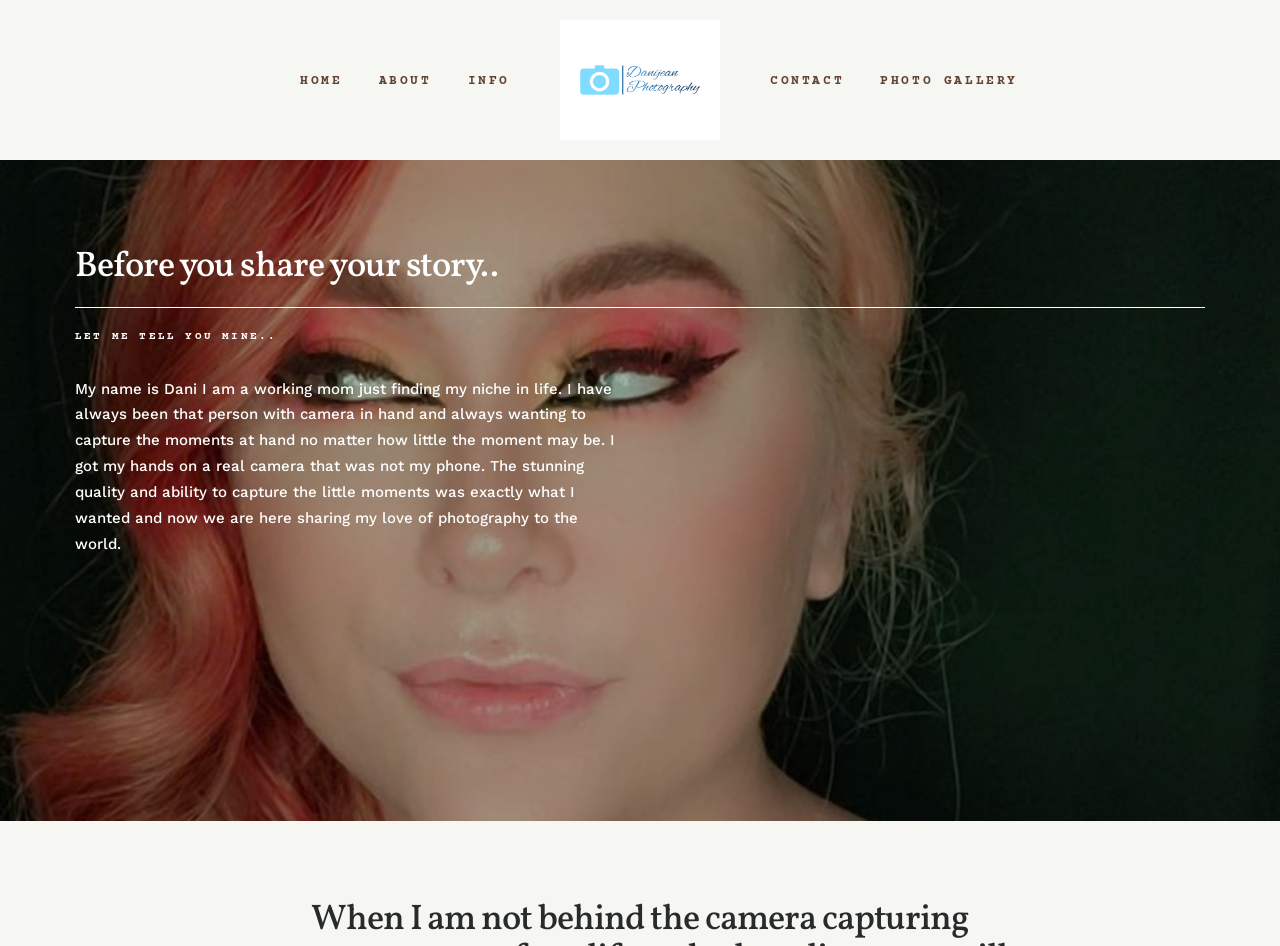Based on the image, please respond to the question with as much detail as possible:
What is the photographer's occupation?

The photographer's occupation is mentioned in the text 'My name is Dani I am a working mom just finding my niche in life.'